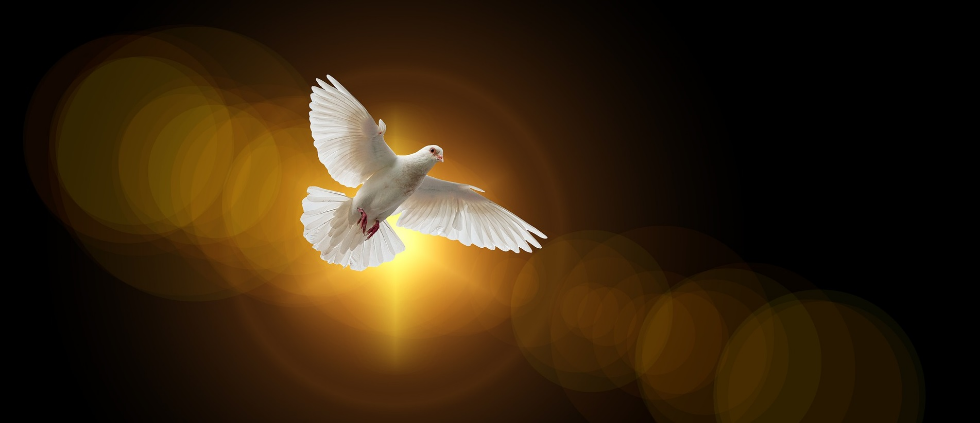What is the dove doing in the image?
Provide a detailed answer to the question, using the image to inform your response.

The caption describes the dove as 'gracefully soaring' and 'positioned in flight with its wings fully spread', implying that the dove is in the act of flying.